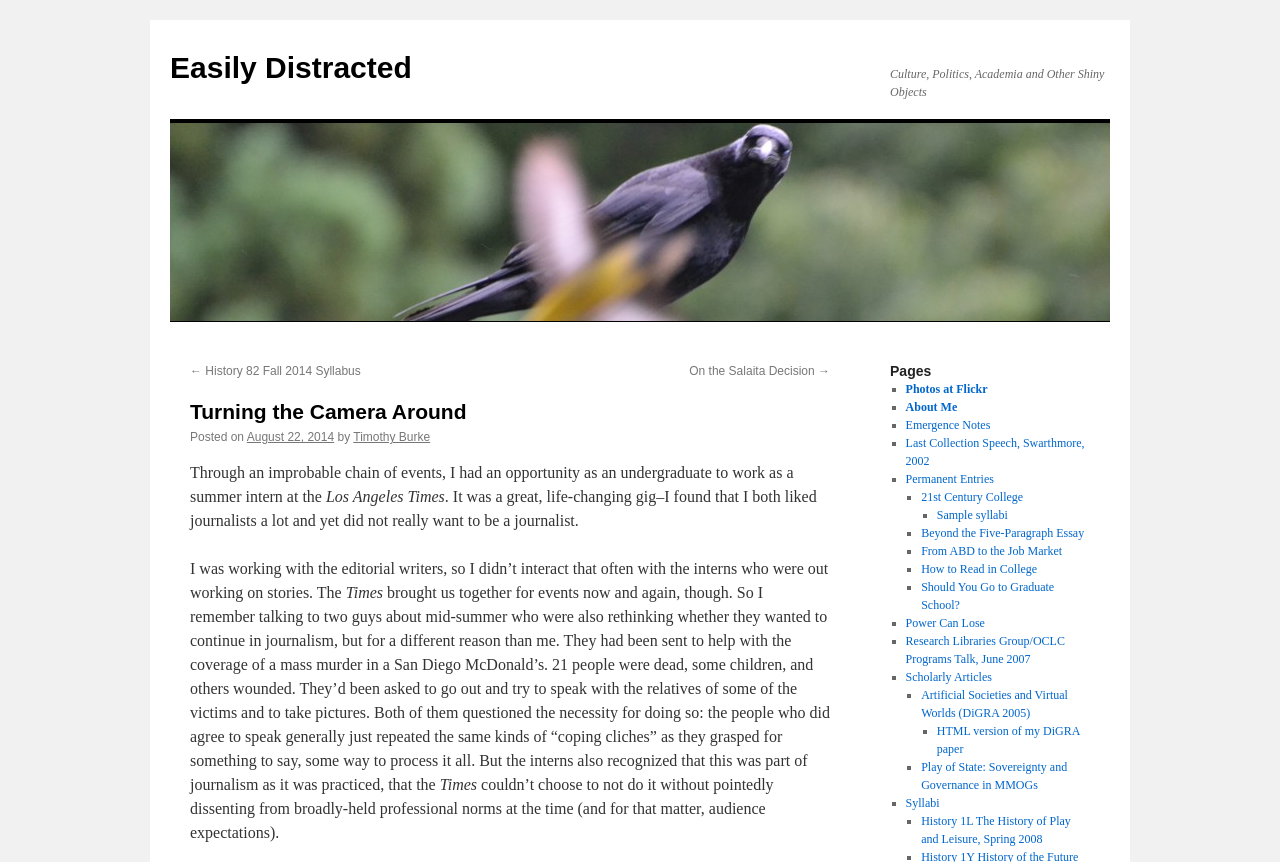Locate the bounding box coordinates of the item that should be clicked to fulfill the instruction: "Check the 'About Me' link".

[0.707, 0.464, 0.748, 0.48]